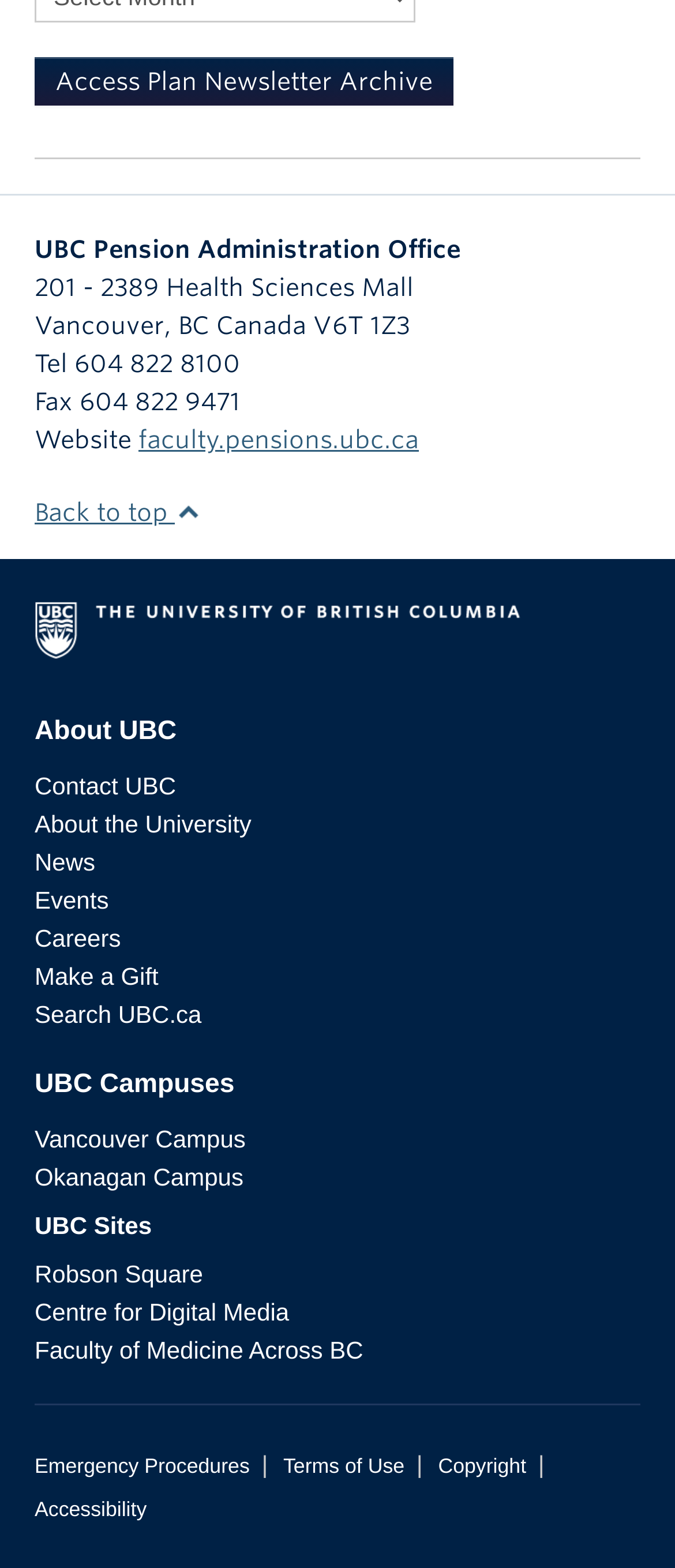Provide a brief response to the question using a single word or phrase: 
What is the phone number of the UBC Pension Administration Office?

604 822 8100